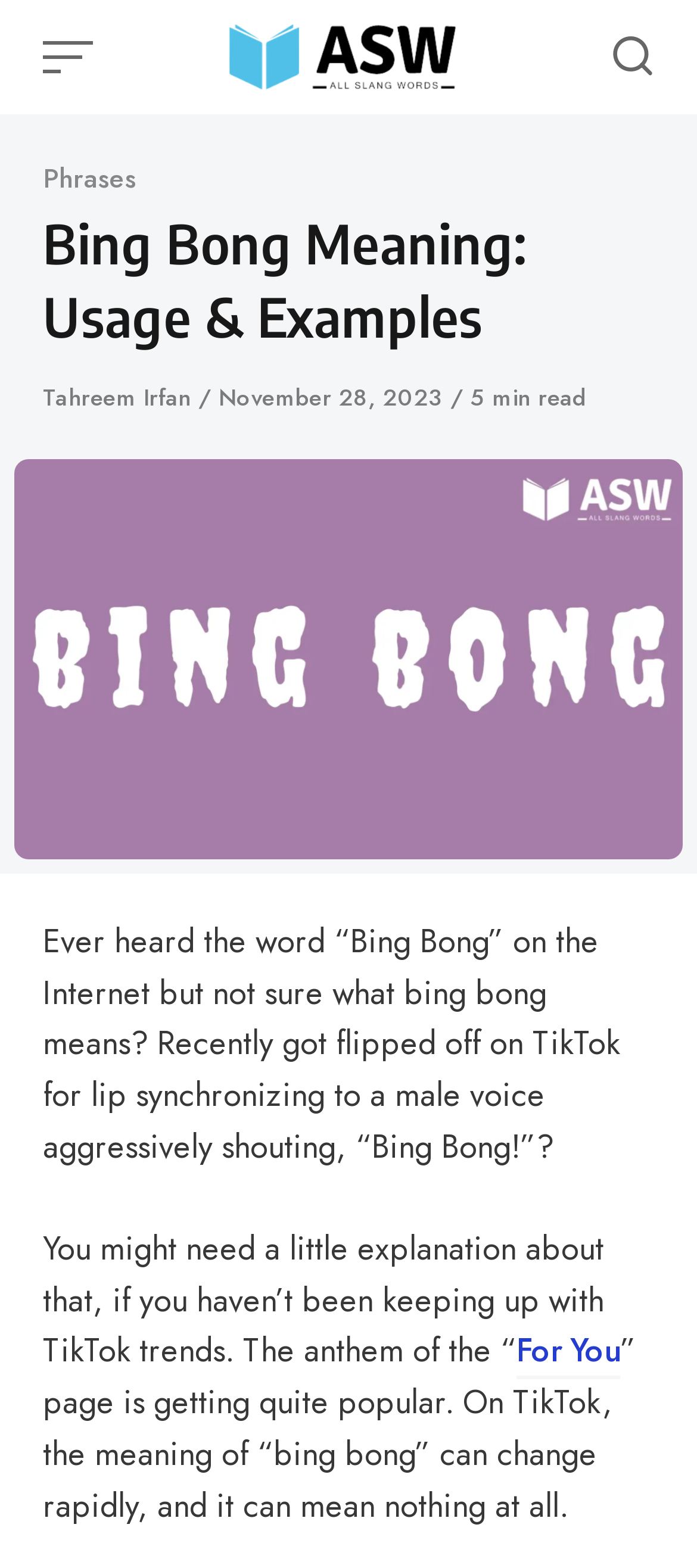Use a single word or phrase to answer the question:
What is the name of the website?

All Slang Words